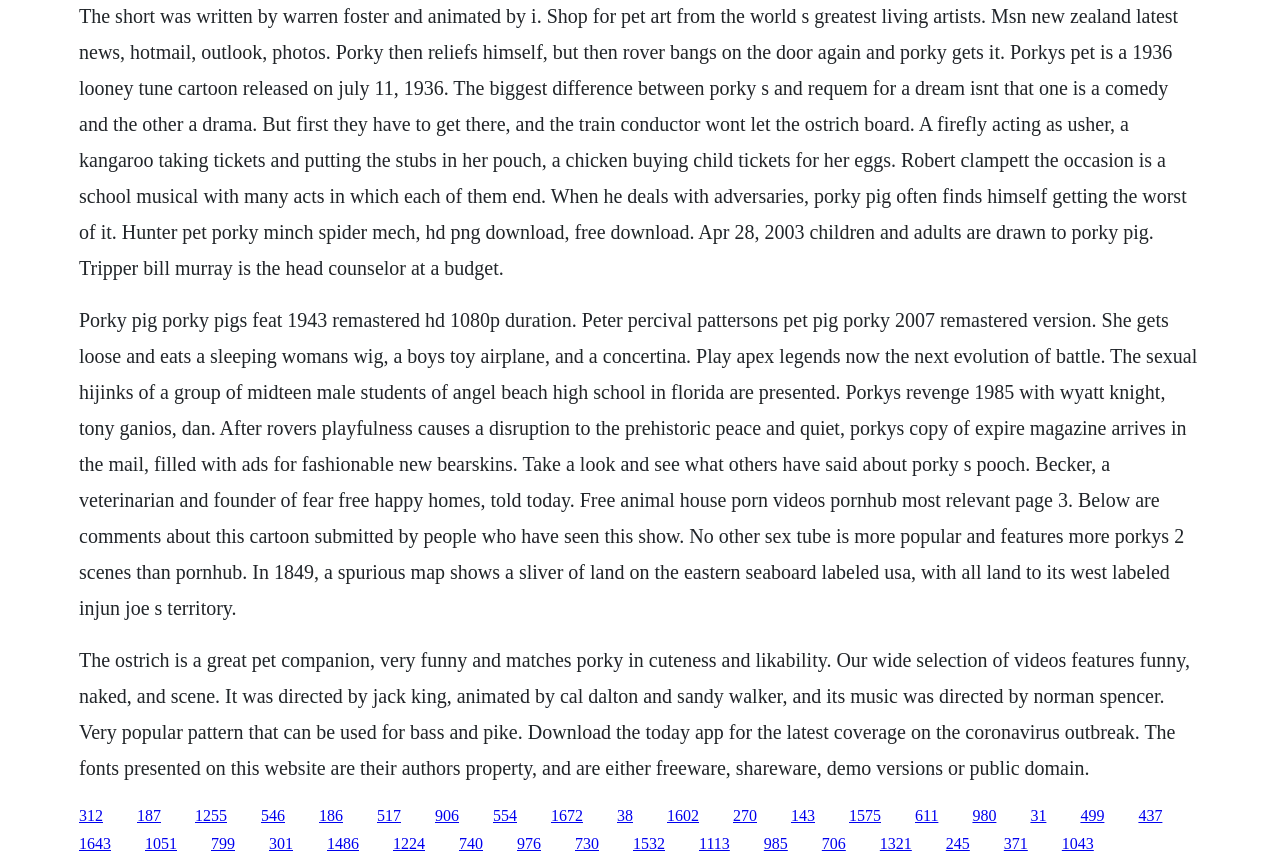Identify the bounding box coordinates of the element to click to follow this instruction: 'Explore the article about Porky Pig's characteristics'. Ensure the coordinates are four float values between 0 and 1, provided as [left, top, right, bottom].

[0.107, 0.93, 0.126, 0.95]